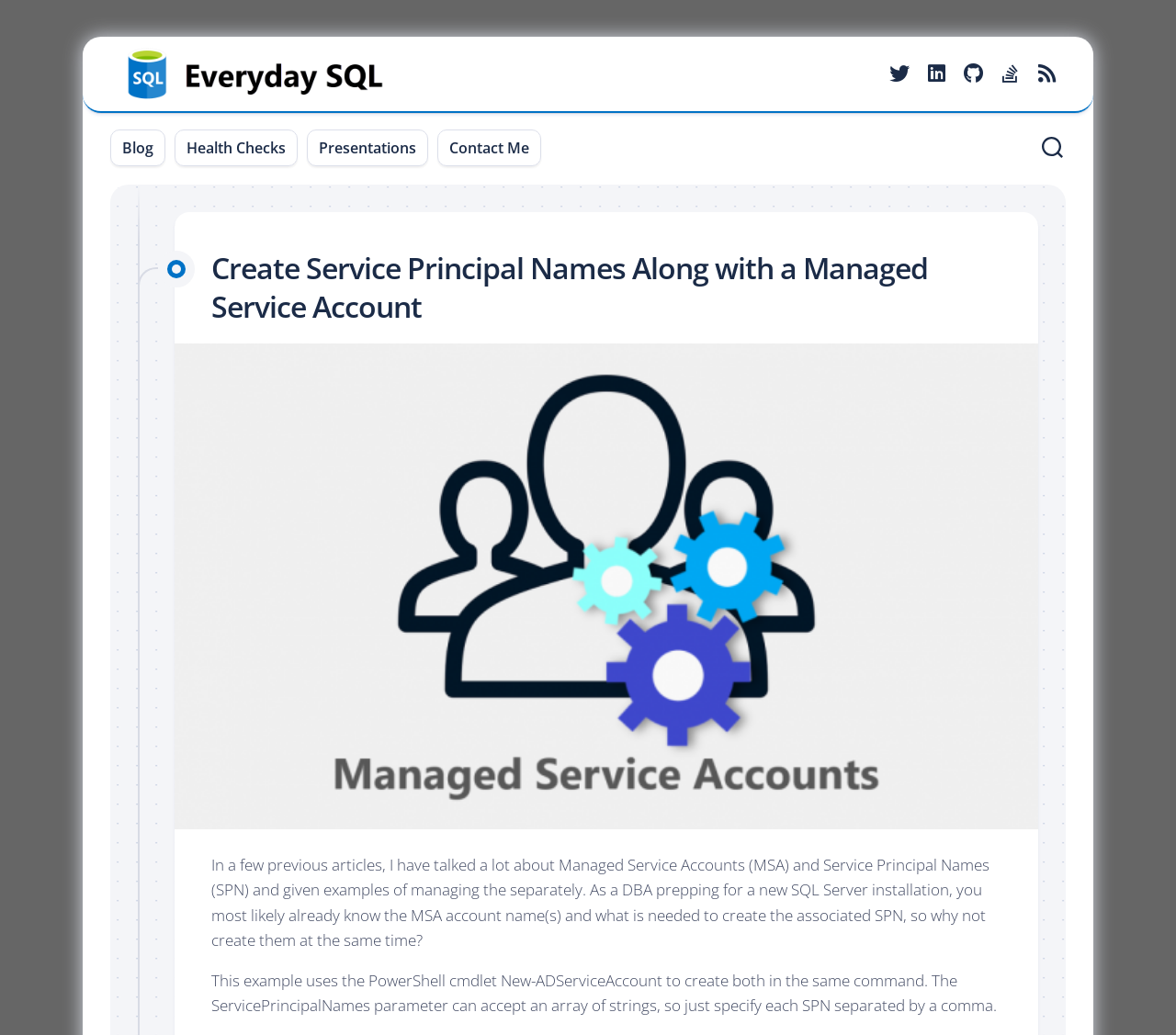Please identify the bounding box coordinates of the region to click in order to complete the task: "check health checks". The coordinates must be four float numbers between 0 and 1, specified as [left, top, right, bottom].

[0.159, 0.133, 0.243, 0.153]